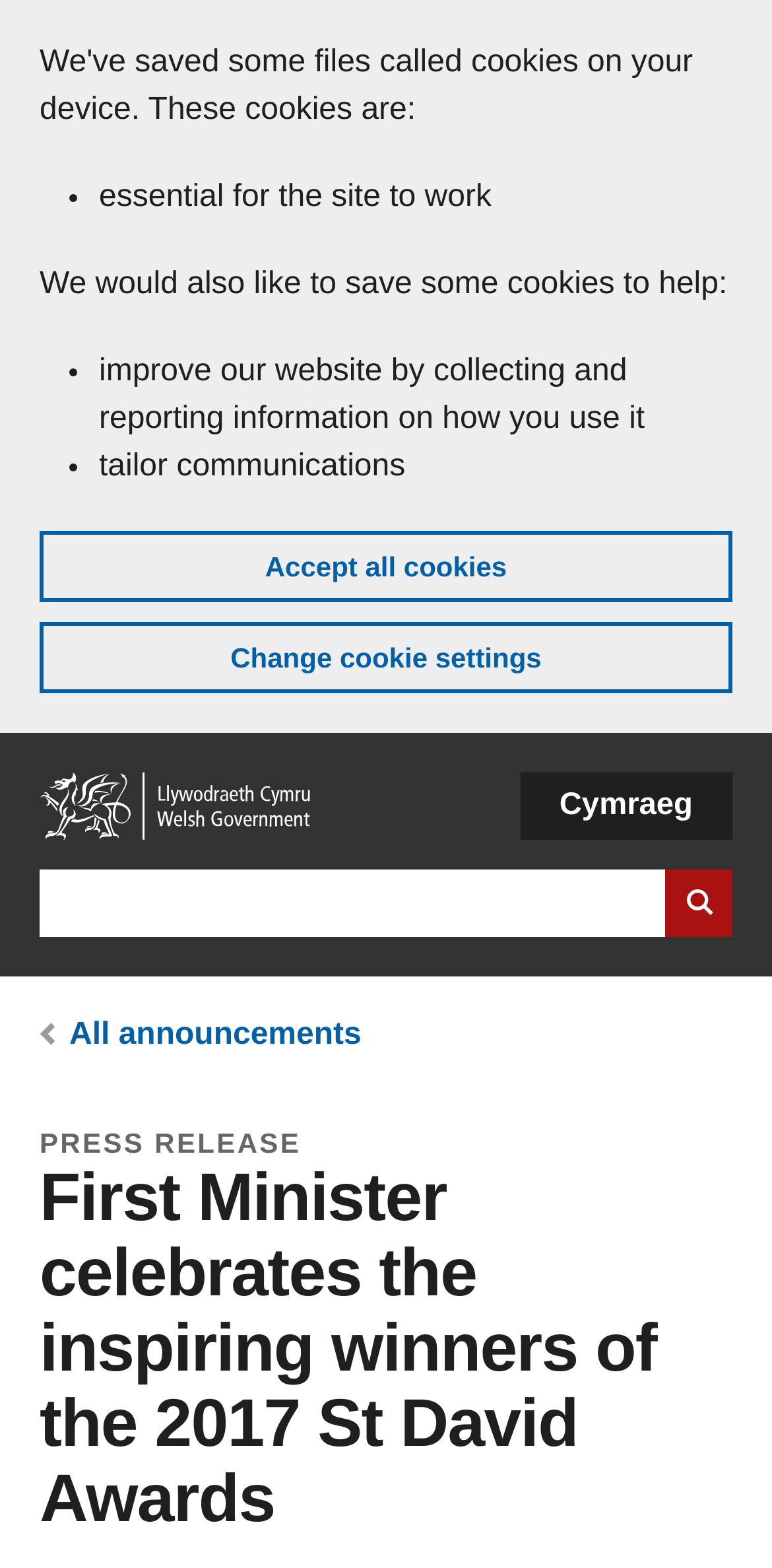Kindly provide the bounding box coordinates of the section you need to click on to fulfill the given instruction: "Go to the home page".

[0.051, 0.493, 0.41, 0.536]